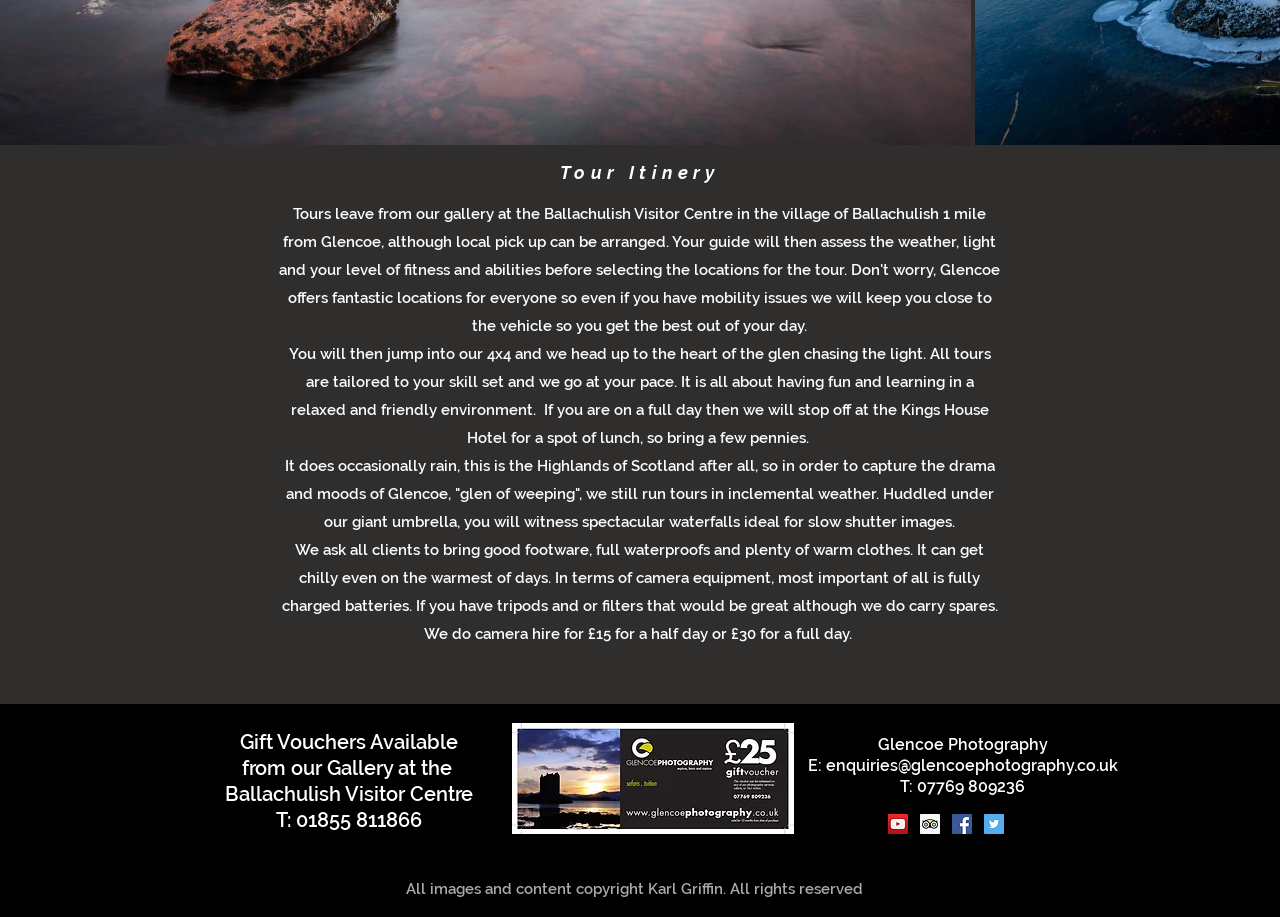Given the webpage screenshot and the description, determine the bounding box coordinates (top-left x, top-left y, bottom-right x, bottom-right y) that define the location of the UI element matching this description: More

None